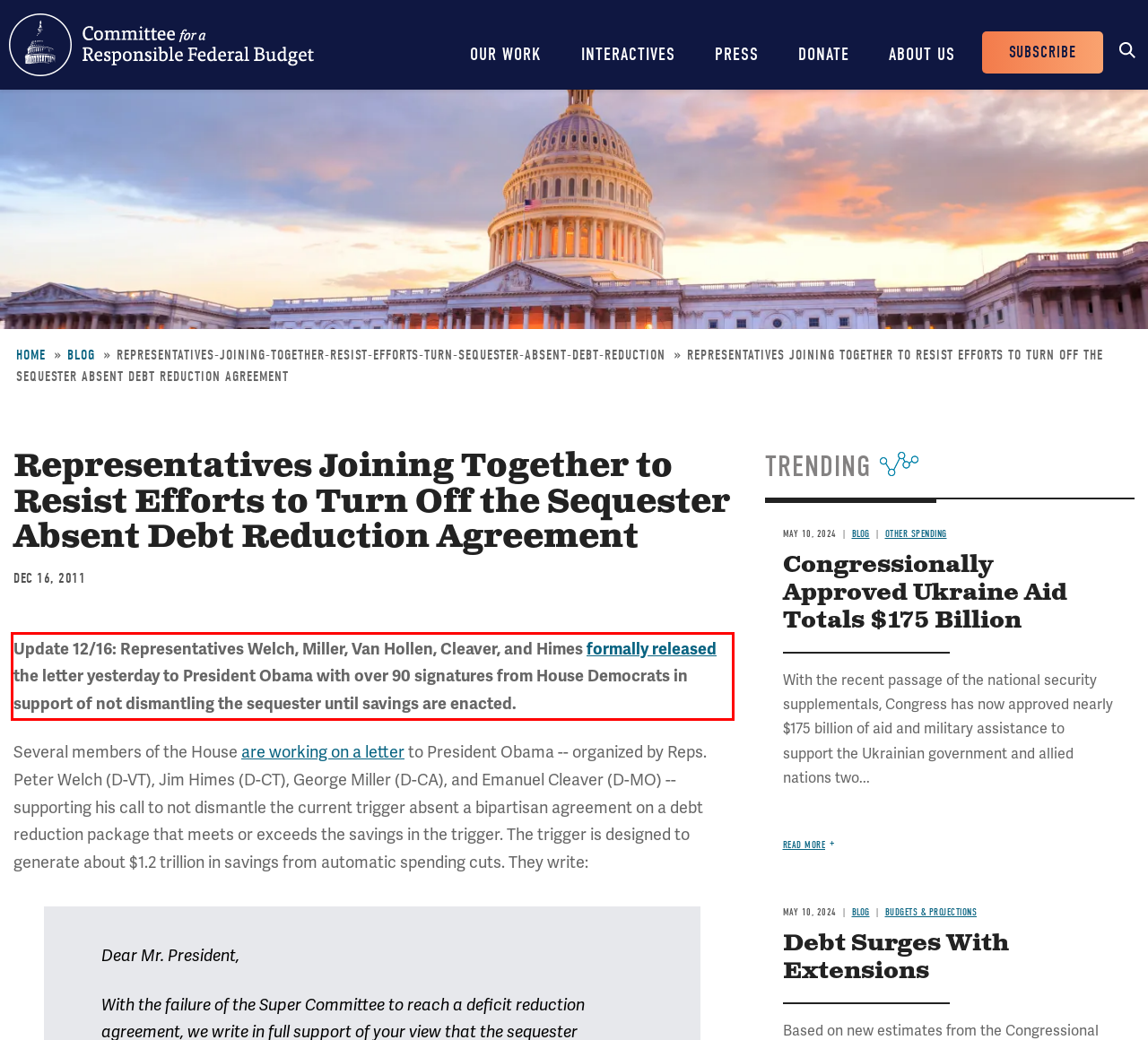Please extract the text content within the red bounding box on the webpage screenshot using OCR.

Update 12/16: Representatives Welch, Miller, Van Hollen, Cleaver, and Himes formally released the letter yesterday to President Obama with over 90 signatures from House Democrats in support of not dismantling the sequester until savings are enacted.